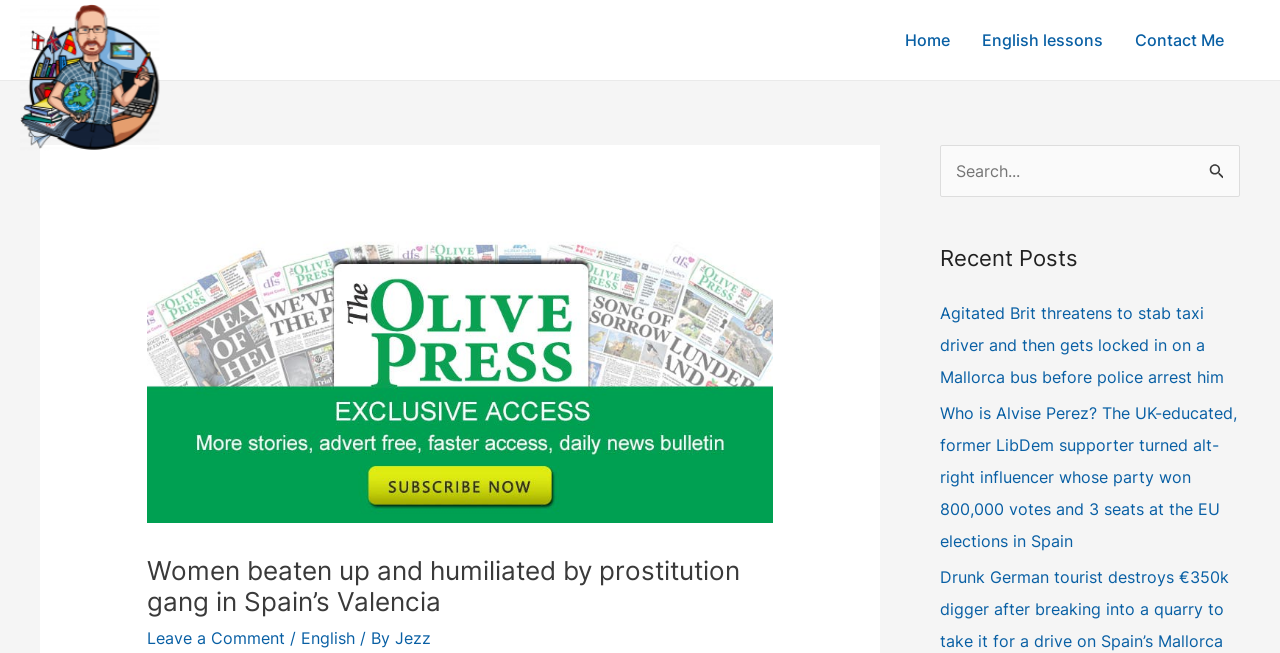What is the main topic of the webpage?
Please respond to the question thoroughly and include all relevant details.

I inferred the main topic of the webpage by reading the heading 'Women beaten up and humiliated by prostitution gang in Spain’s Valencia' which suggests that the webpage is discussing a news article or story related to prostitution in Spain.